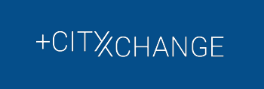Generate a complete and detailed caption for the image.

The image displays the logo of the initiative "+CityxChange," set against a deep blue background. The logo is characterized by modern and clean typography, where the plus symbol is prominently featured before the word "CityxChange." This initiative focuses on innovative solutions for urban living, emphasizing the importance of collaboration and exchange within cities. Representing a progressive outlook, the logo encapsulates the program's commitment to enhancing urban environments through sustainable practices and community engagement.